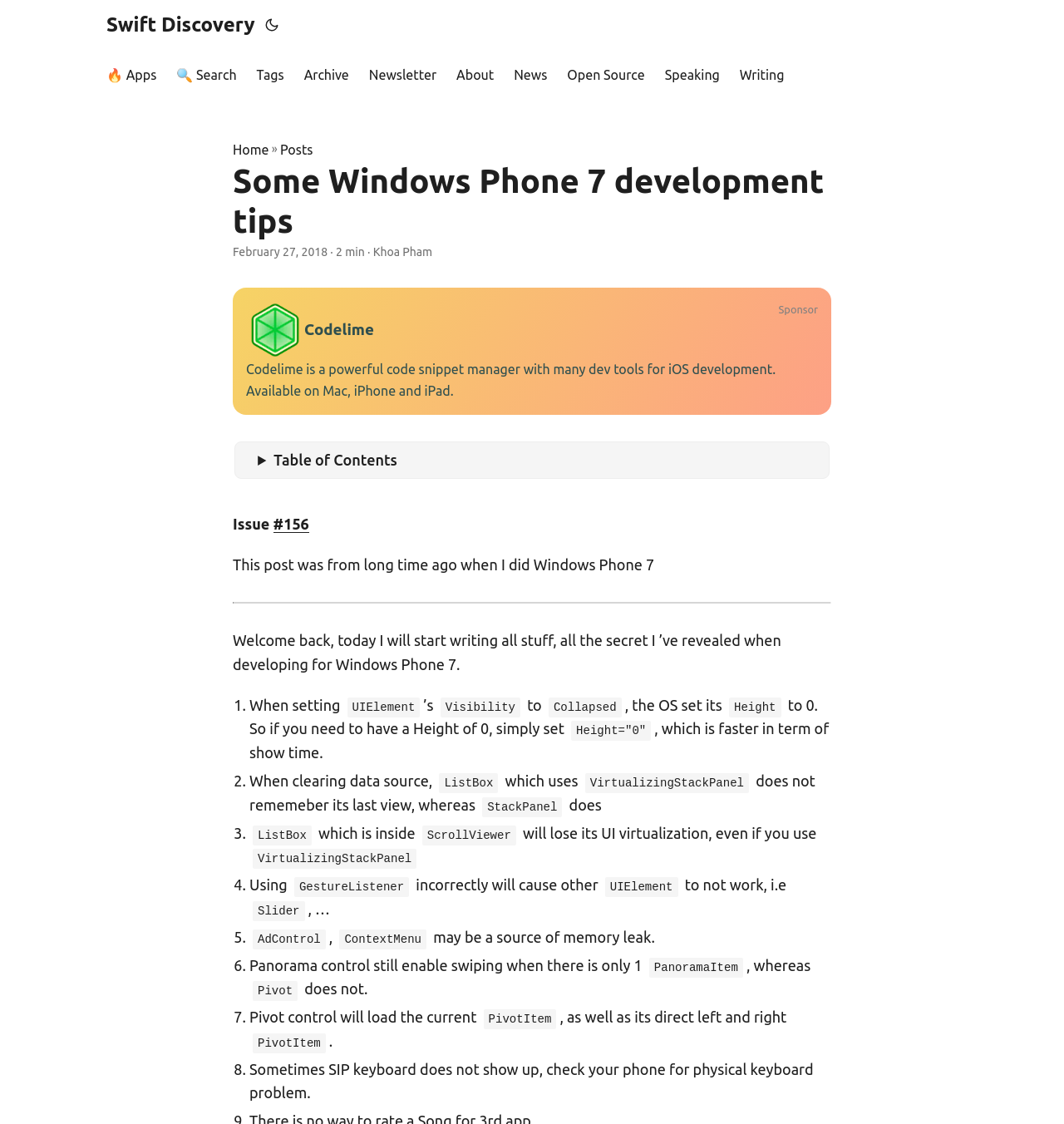Who is the author of this blog post?
Answer the question with just one word or phrase using the image.

Khoa Pham